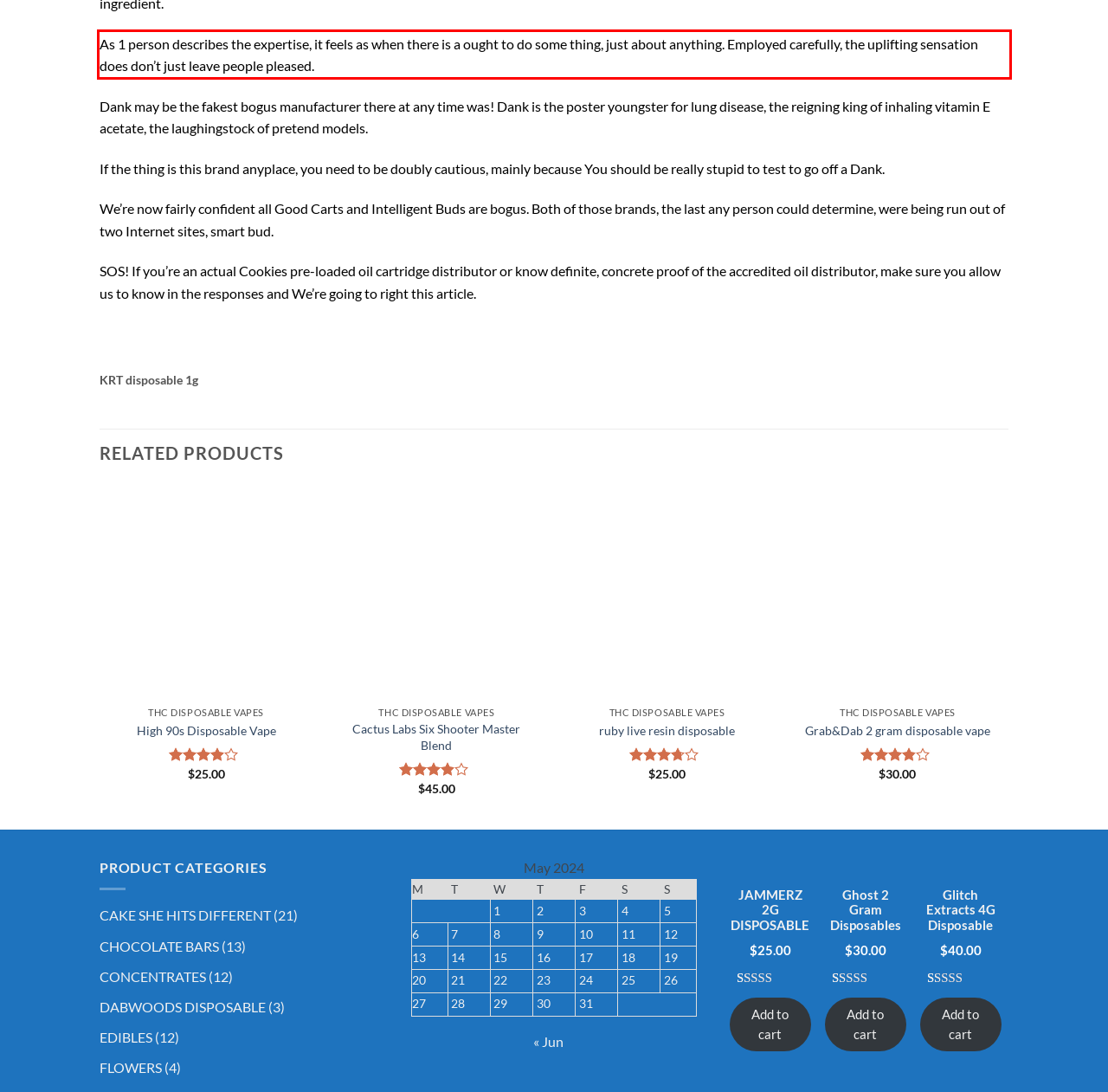Please recognize and transcribe the text located inside the red bounding box in the webpage image.

As 1 person describes the expertise, it feels as when there is a ought to do some thing, just about anything. Employed carefully, the uplifting sensation does don’t just leave people pleased.